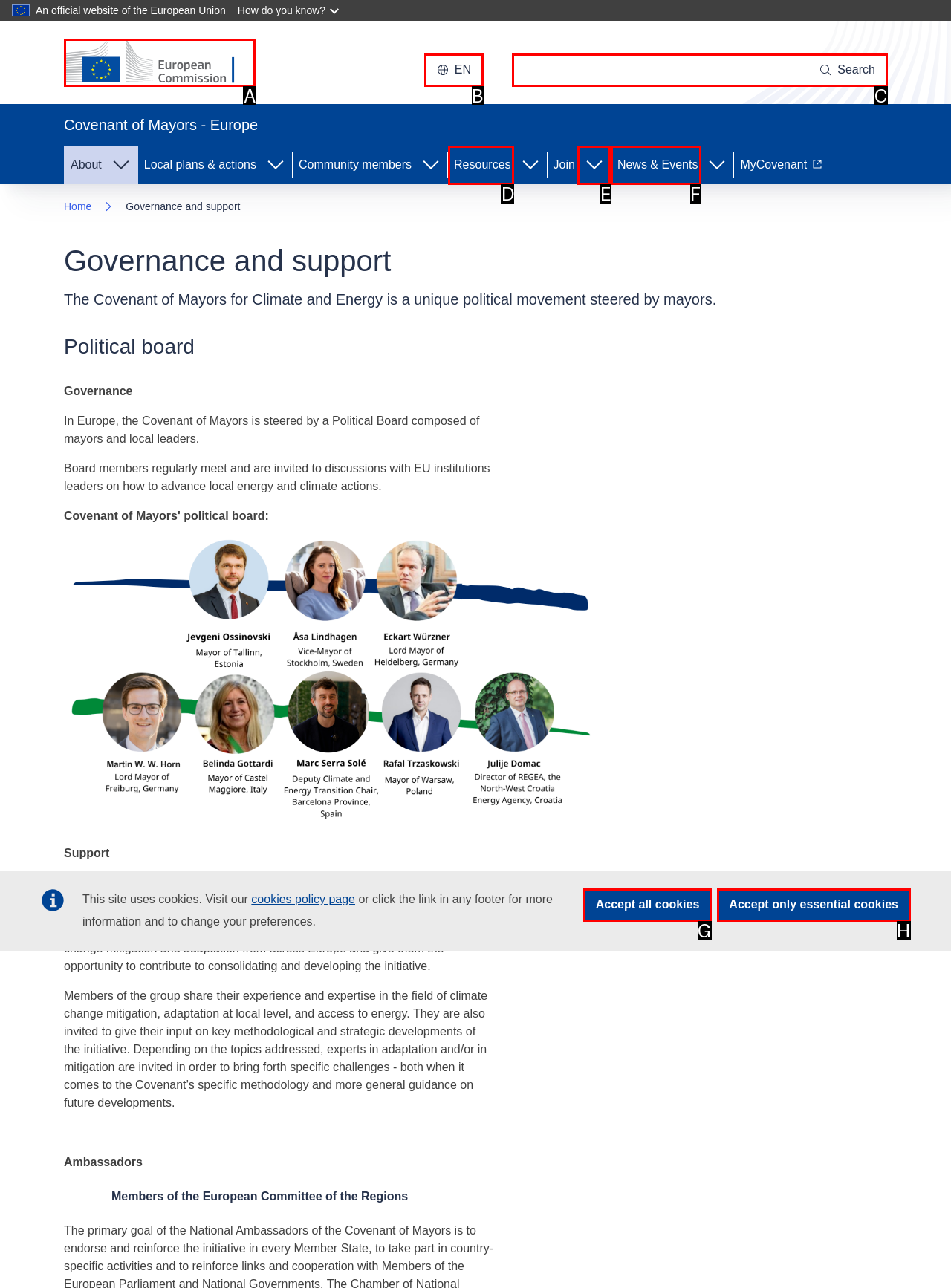Determine which option should be clicked to carry out this task: Read more about travel essentials
State the letter of the correct choice from the provided options.

None